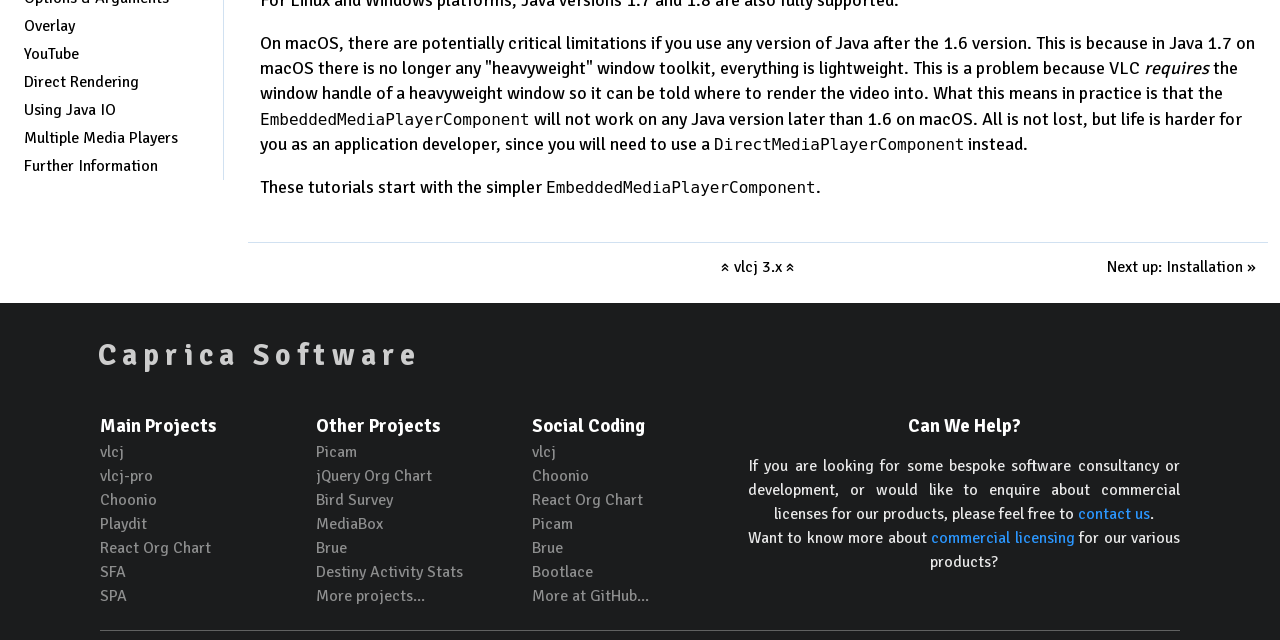Identify the bounding box coordinates for the UI element described as: "Non-Discrimination Policy".

None